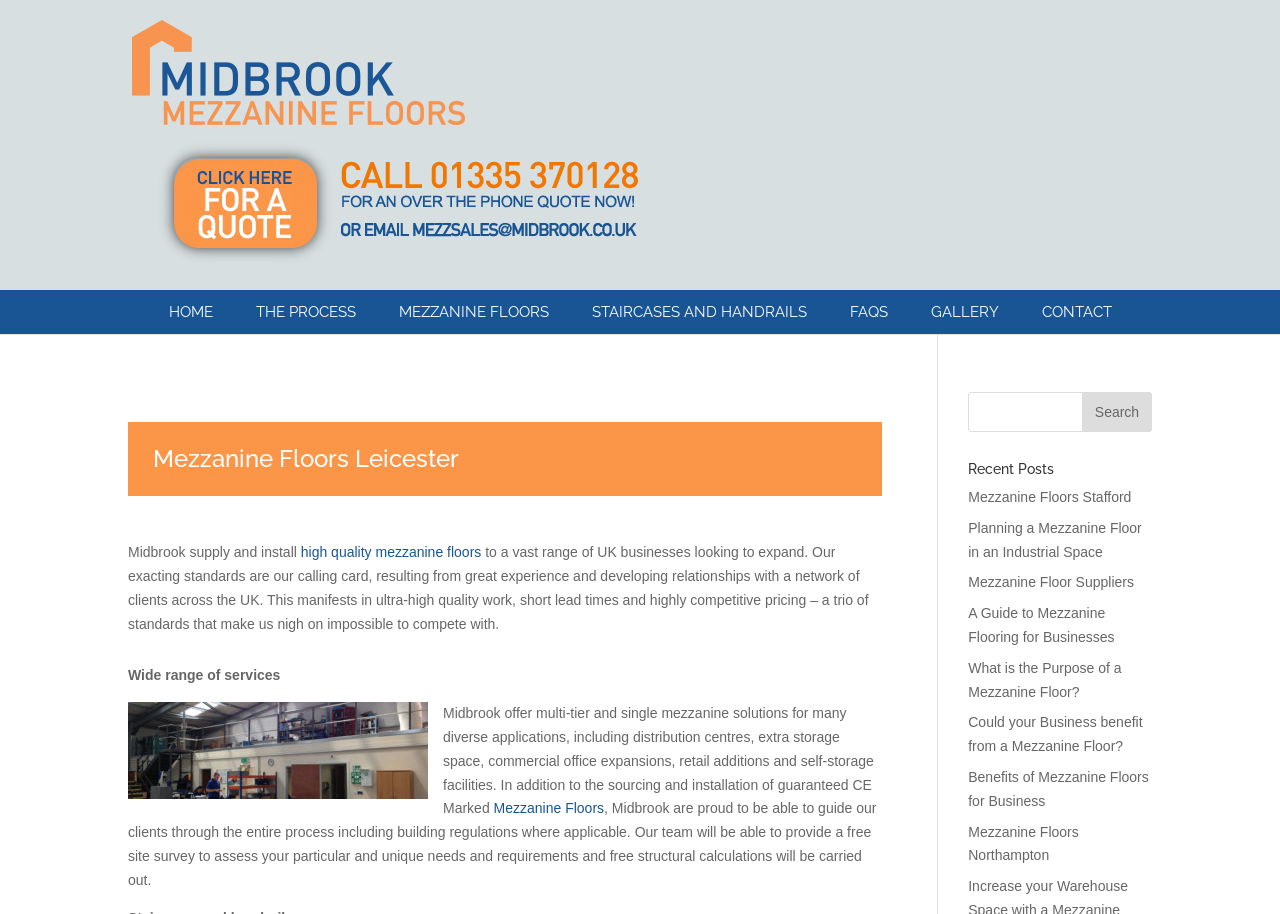Please answer the following question using a single word or phrase: 
What is the purpose of Midbrook's free site survey?

to assess client needs